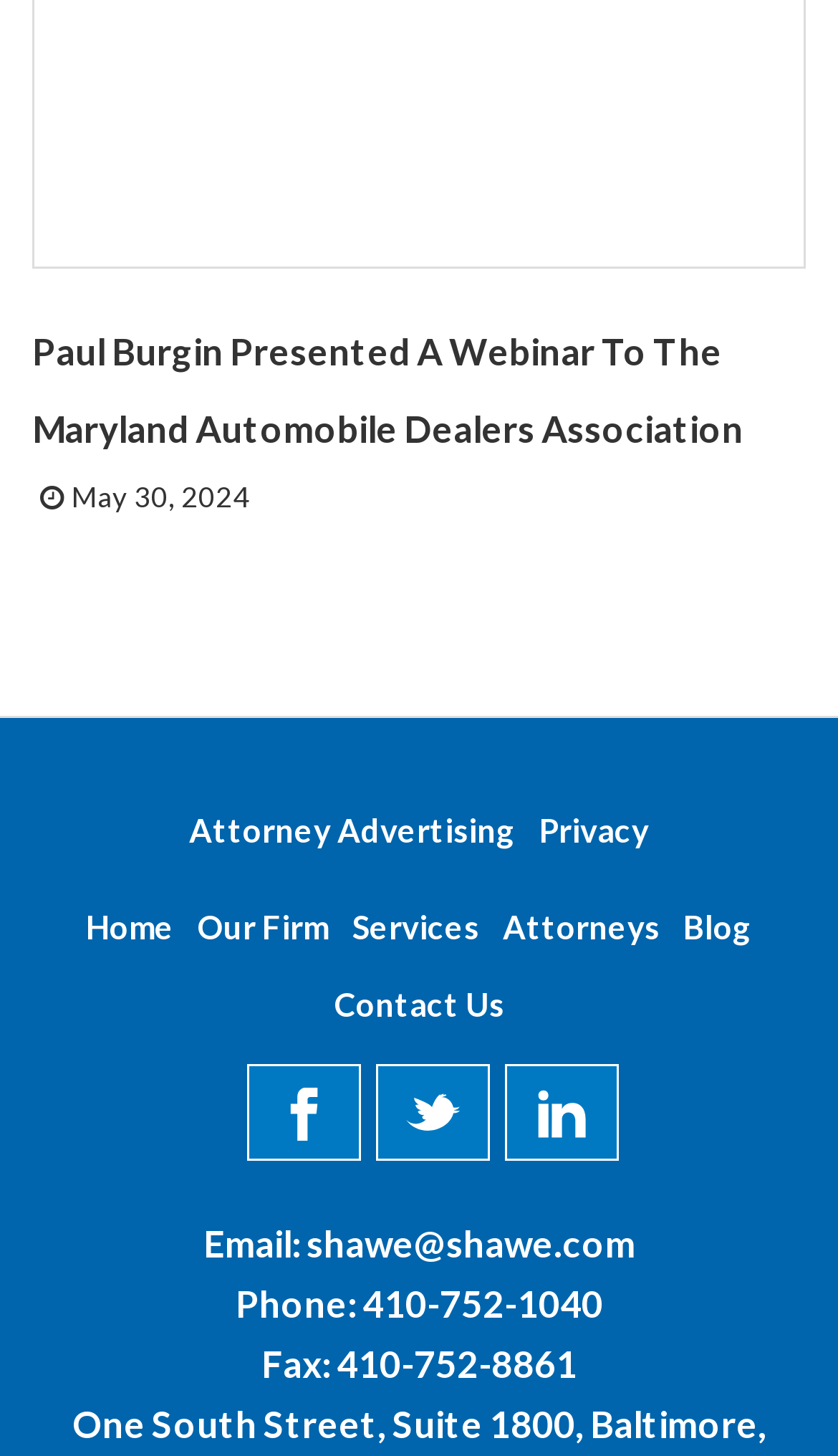Pinpoint the bounding box coordinates of the clickable area necessary to execute the following instruction: "Click on the 'Phone' link". The coordinates should be given as four float numbers between 0 and 1, namely [left, top, right, bottom].

[0.432, 0.88, 0.719, 0.911]